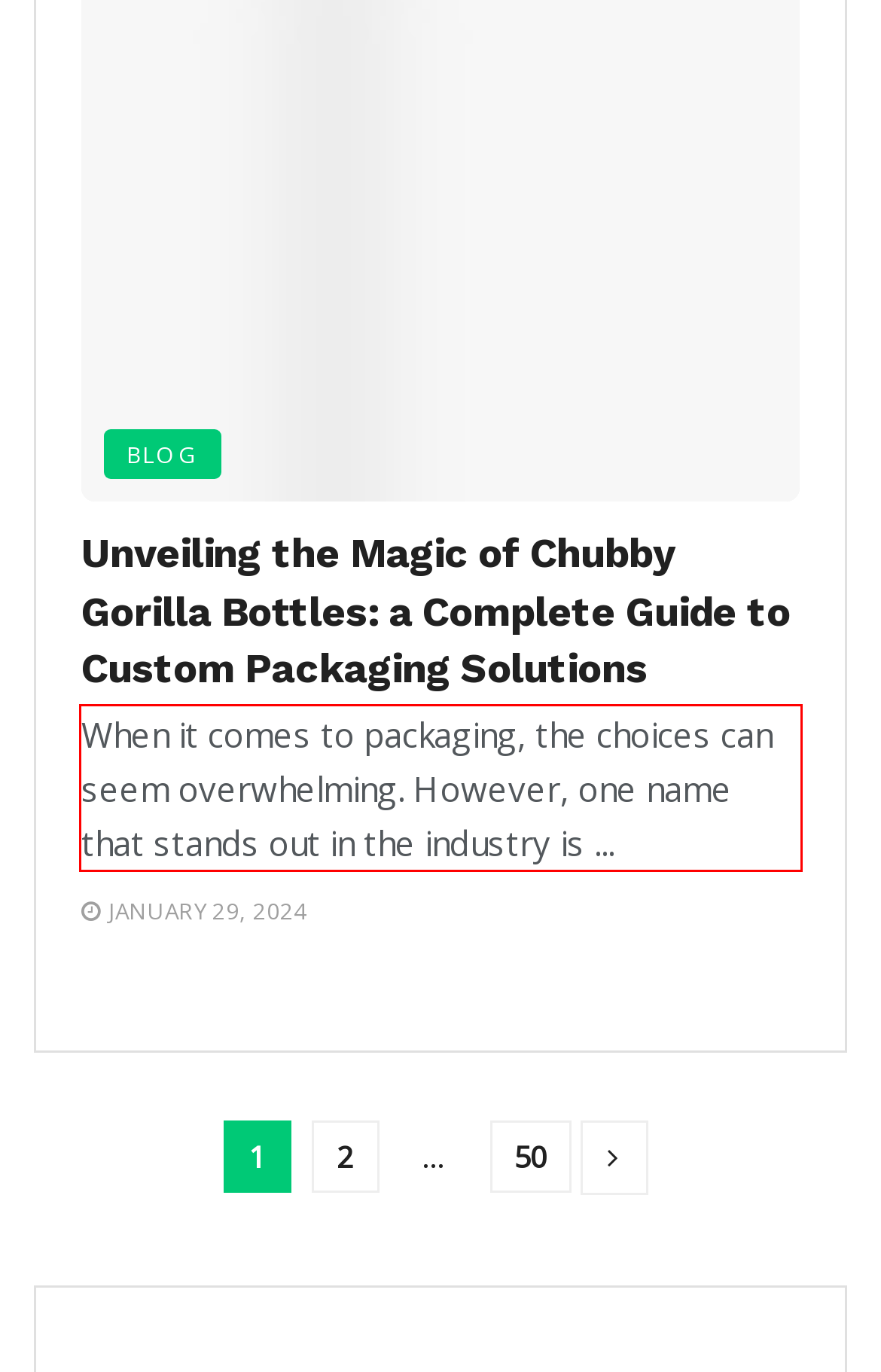Please perform OCR on the UI element surrounded by the red bounding box in the given webpage screenshot and extract its text content.

When it comes to packaging, the choices can seem overwhelming. However, one name that stands out in the industry is ...